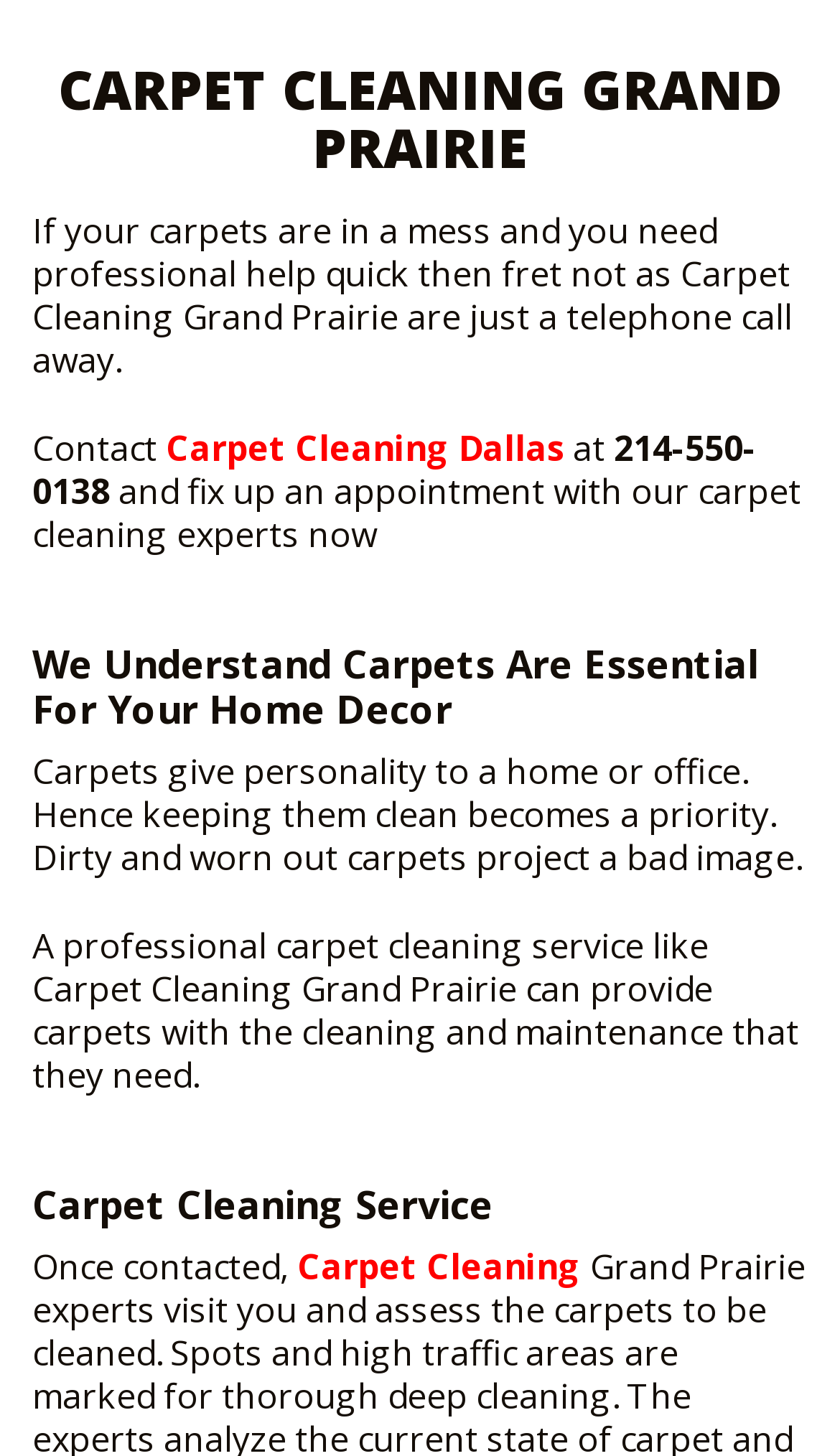Extract the bounding box for the UI element that matches this description: "TILE & GROUT CLEANING".

[0.167, 0.217, 0.833, 0.256]